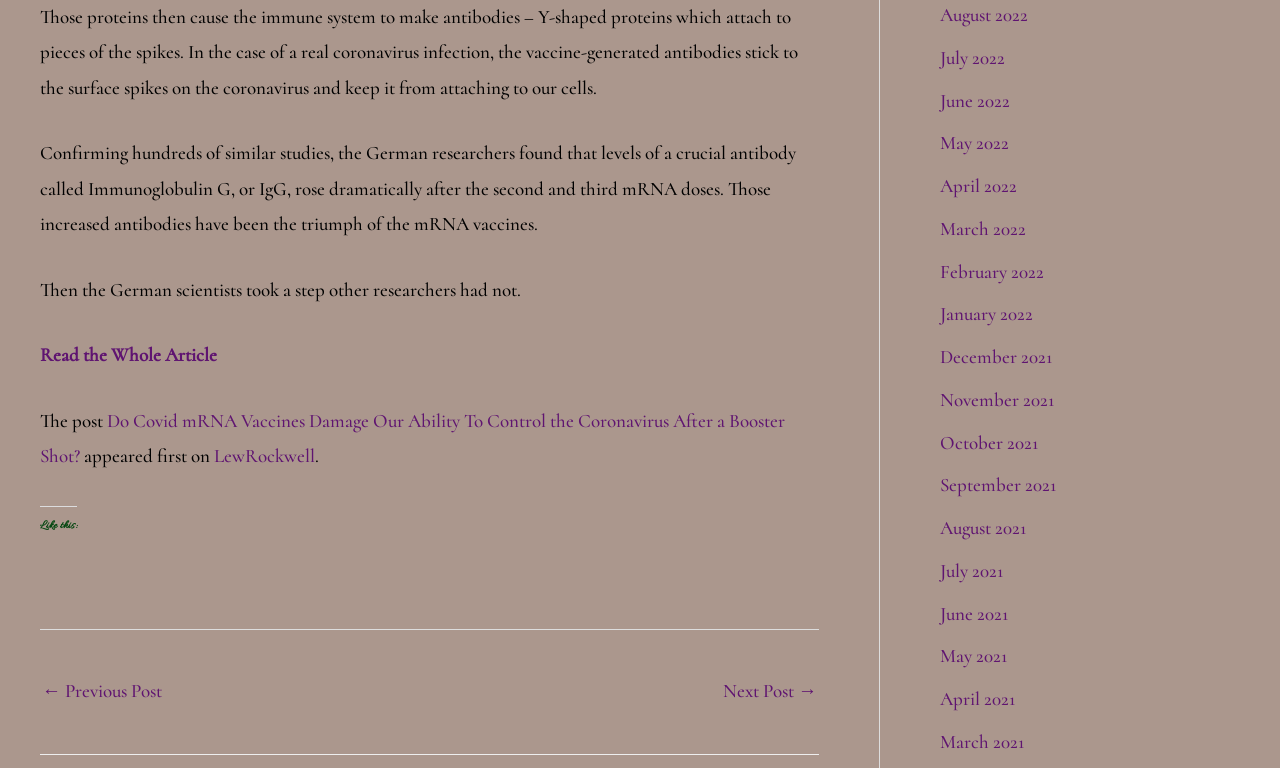Locate the coordinates of the bounding box for the clickable region that fulfills this instruction: "Explore 'The Book of the Dead With Twenty-Five Illustrations by British Museum'".

None